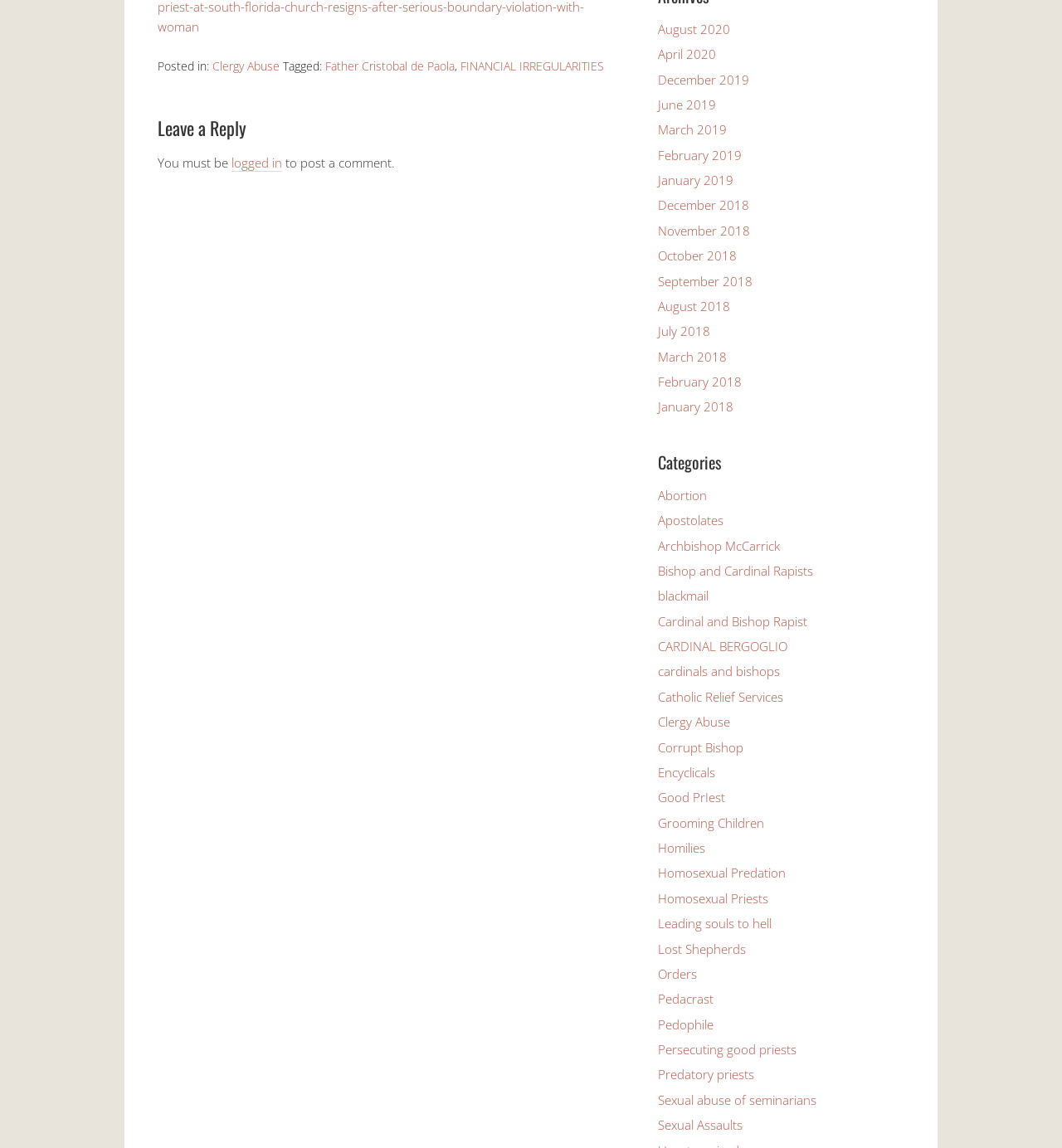What is required to post a comment?
Based on the visual information, provide a detailed and comprehensive answer.

According to the static text 'You must be logged in to post a comment.', users need to be logged in to post a comment on the webpage. This suggests that the webpage requires users to have an account and be logged in to participate in the comment section.